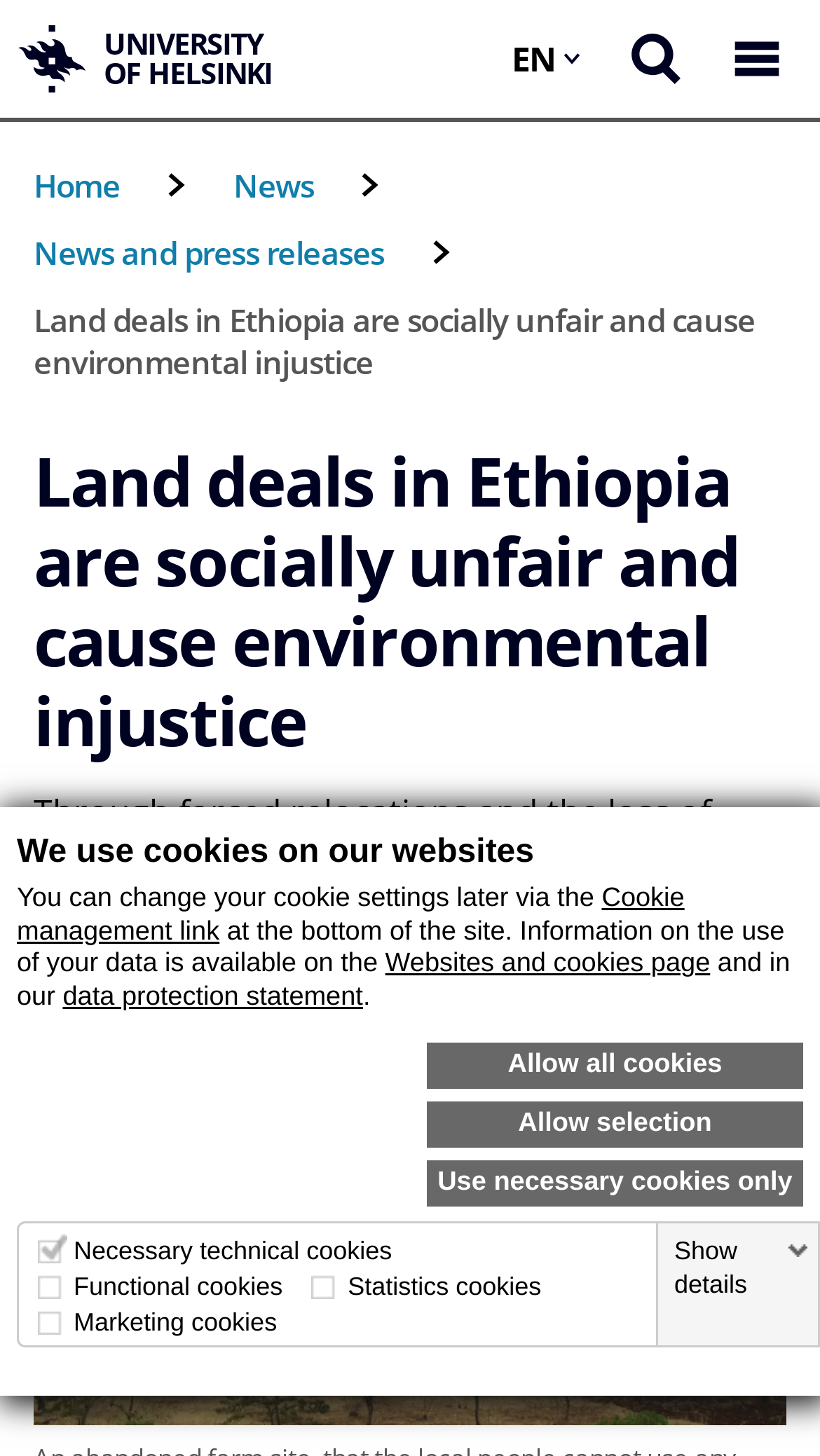Determine the bounding box coordinates of the clickable element to achieve the following action: 'Click the 'University of Helsinki' link'. Provide the coordinates as four float values between 0 and 1, formatted as [left, top, right, bottom].

[0.021, 0.017, 0.357, 0.064]